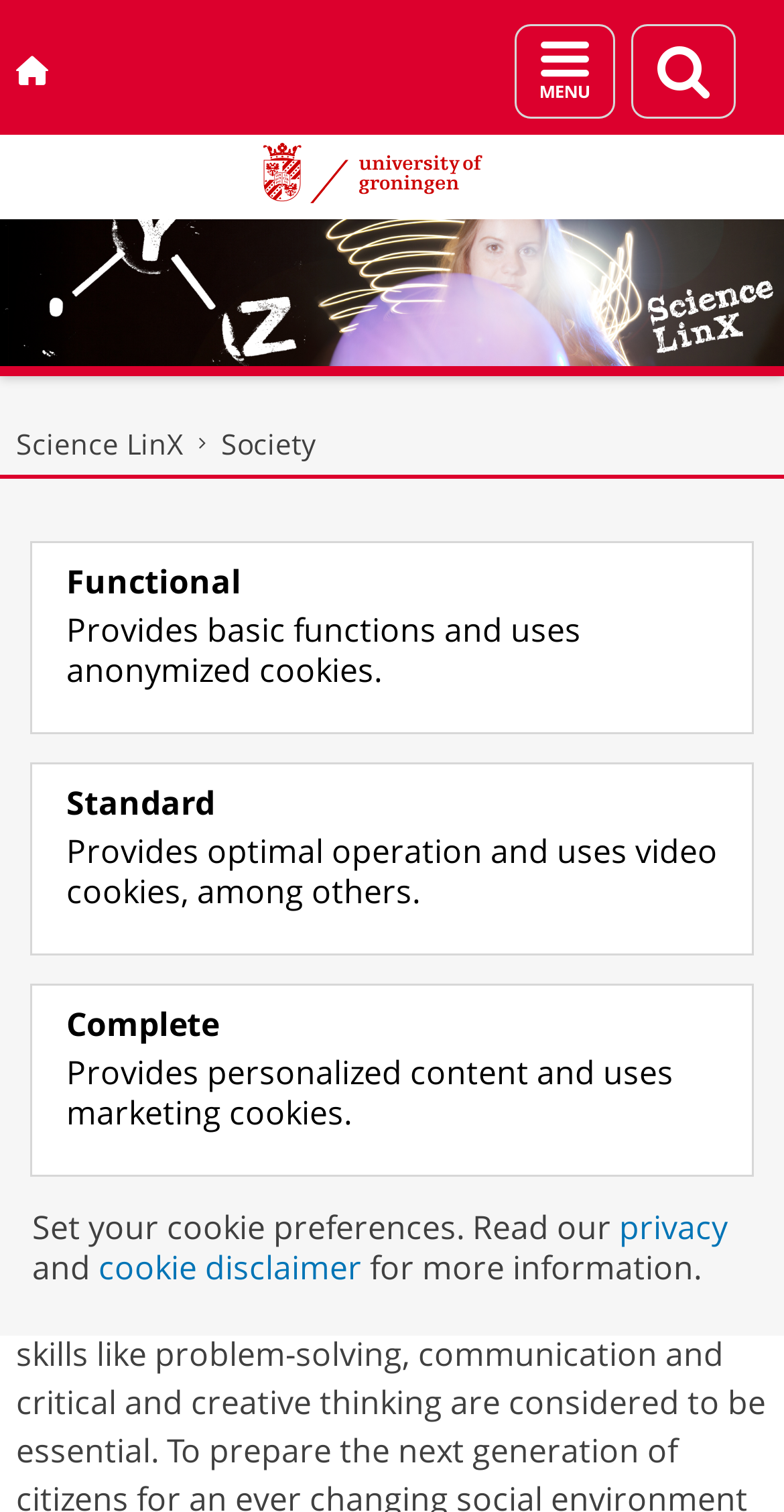Provide a single word or phrase to answer the given question: 
How many European countries are involved in the project?

6